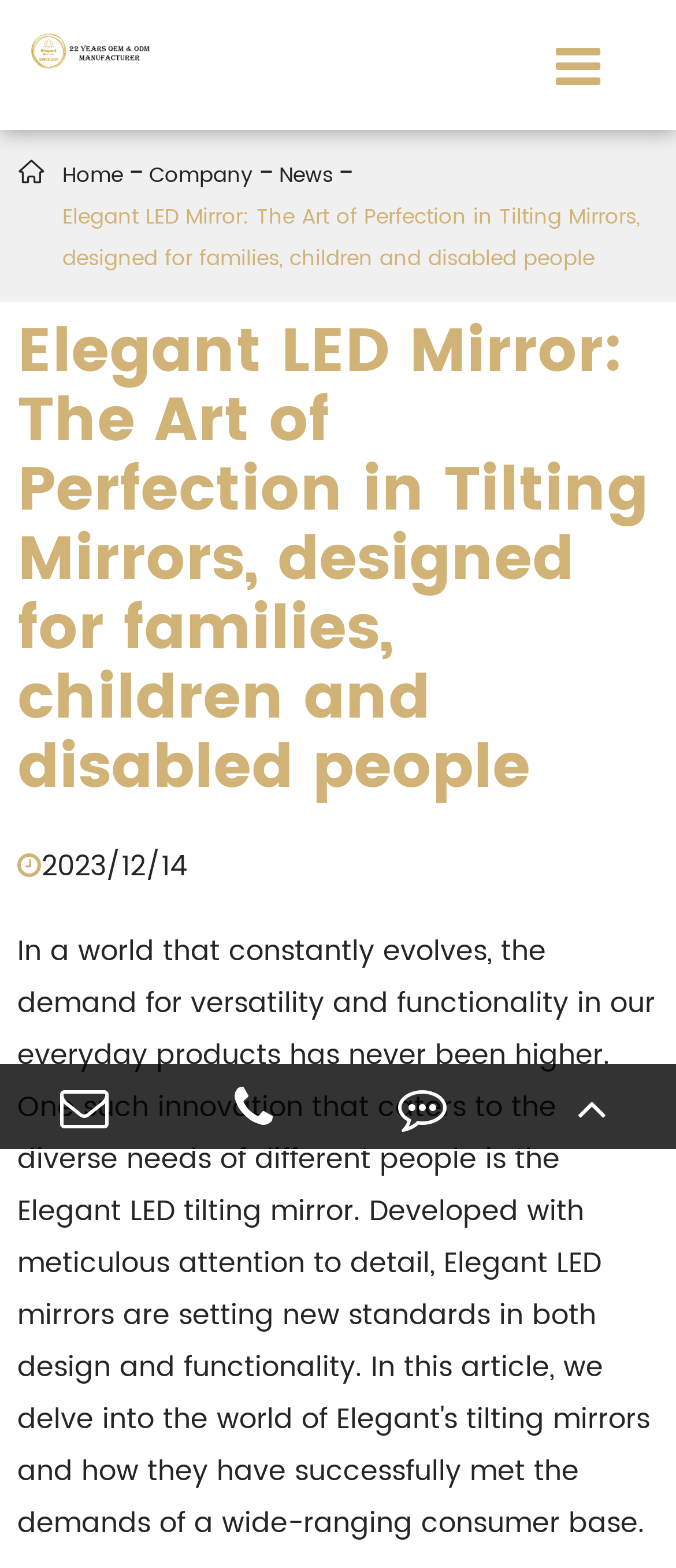Bounding box coordinates are specified in the format (top-left x, top-left y, bottom-right x, bottom-right y). All values are floating point numbers bounded between 0 and 1. Please provide the bounding box coordinate of the region this sentence describes: Home

[0.092, 0.099, 0.182, 0.126]